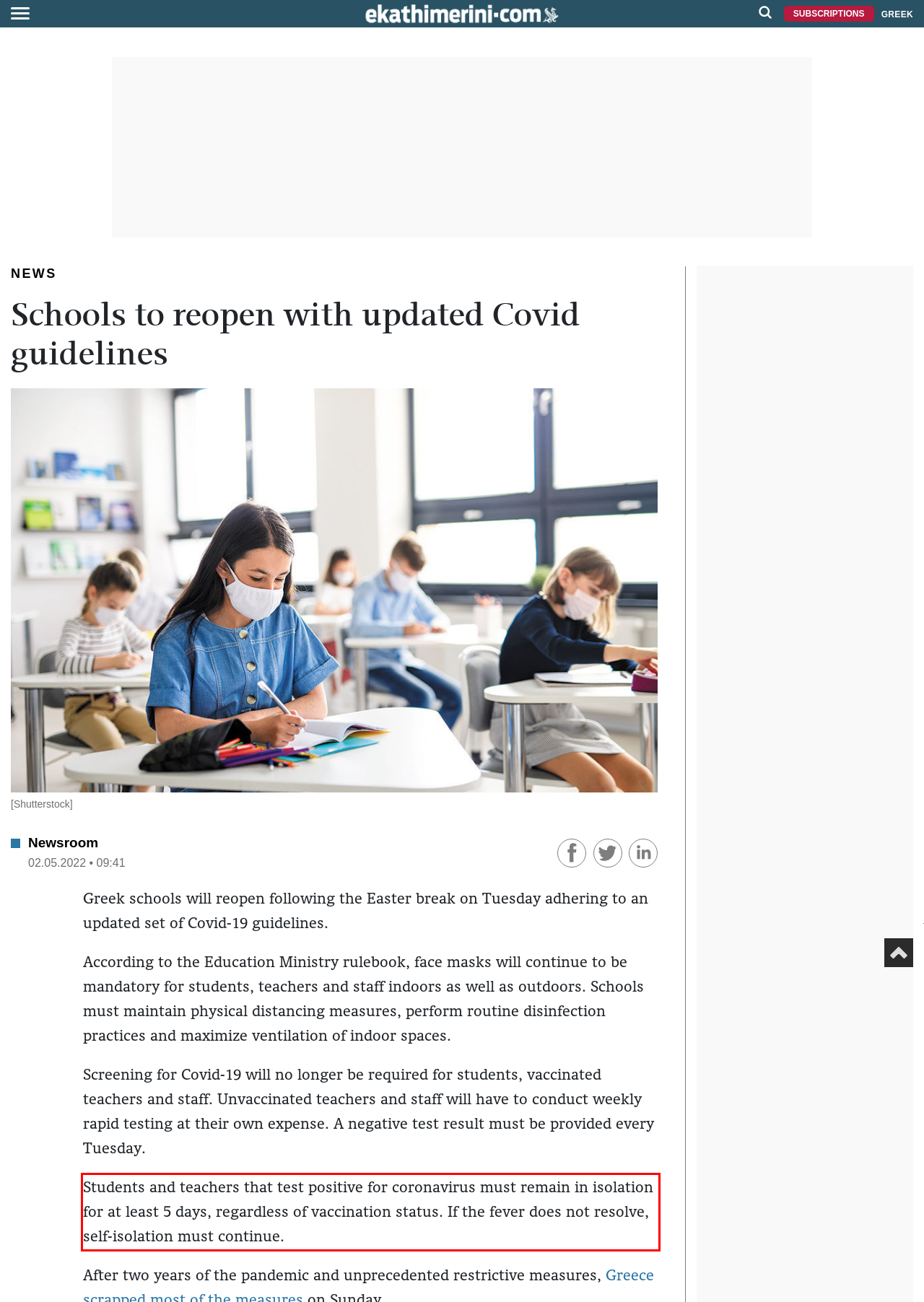You are provided with a screenshot of a webpage featuring a red rectangle bounding box. Extract the text content within this red bounding box using OCR.

Students and teachers that test positive for coronavirus must remain in isolation for at least 5 days, regardless of vaccination status. If the fever does not resolve, self-isolation must continue.